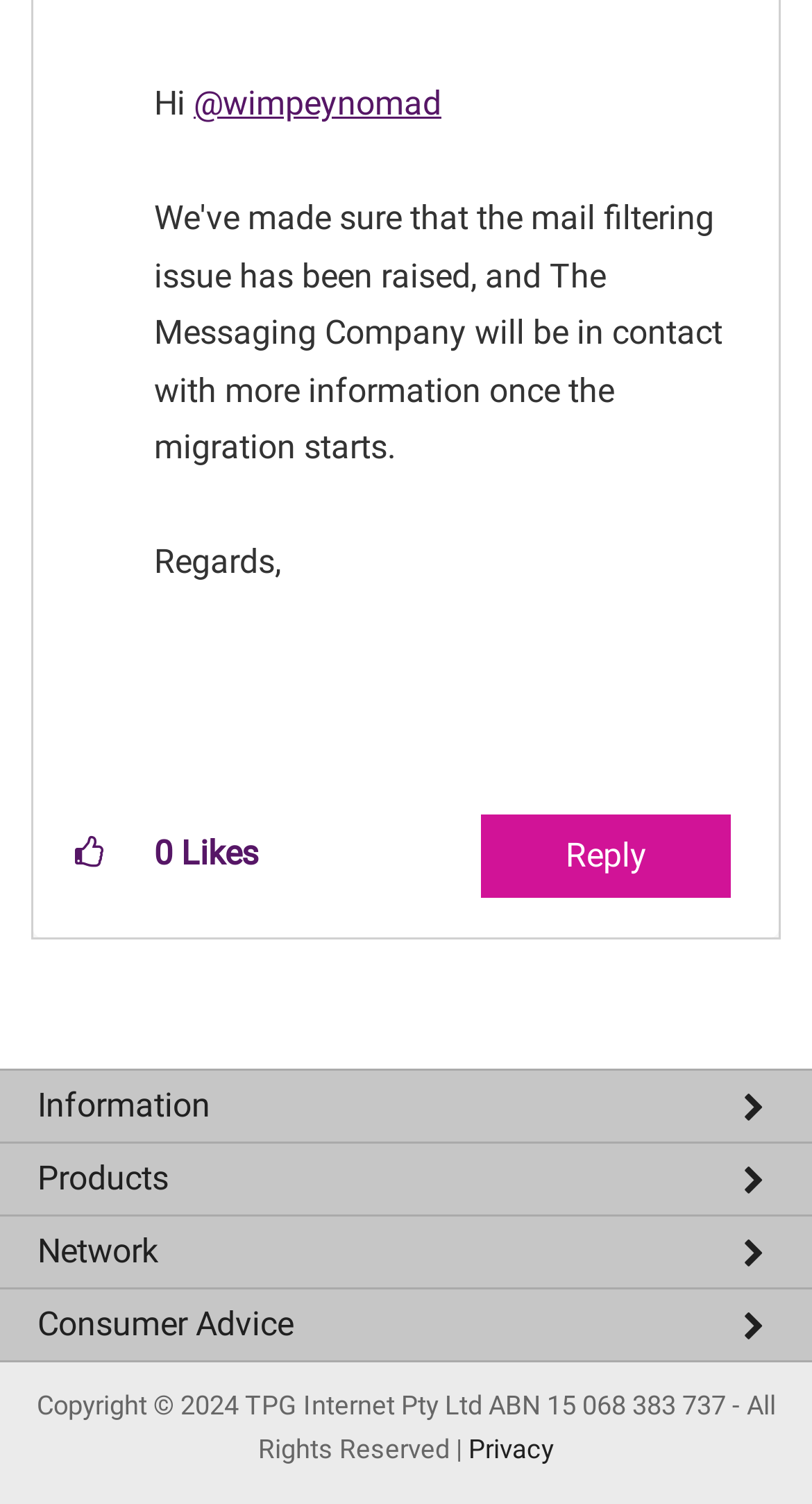What is the company name mentioned at the bottom?
Can you provide a detailed and comprehensive answer to the question?

The company name mentioned at the bottom is 'TPG Internet Pty Ltd', which is part of the copyright information mentioned in the StaticText element with the text 'Copyright © 2024 TPG Internet Pty Ltd ABN 15 068 383 737 - All Rights Reserved |'.